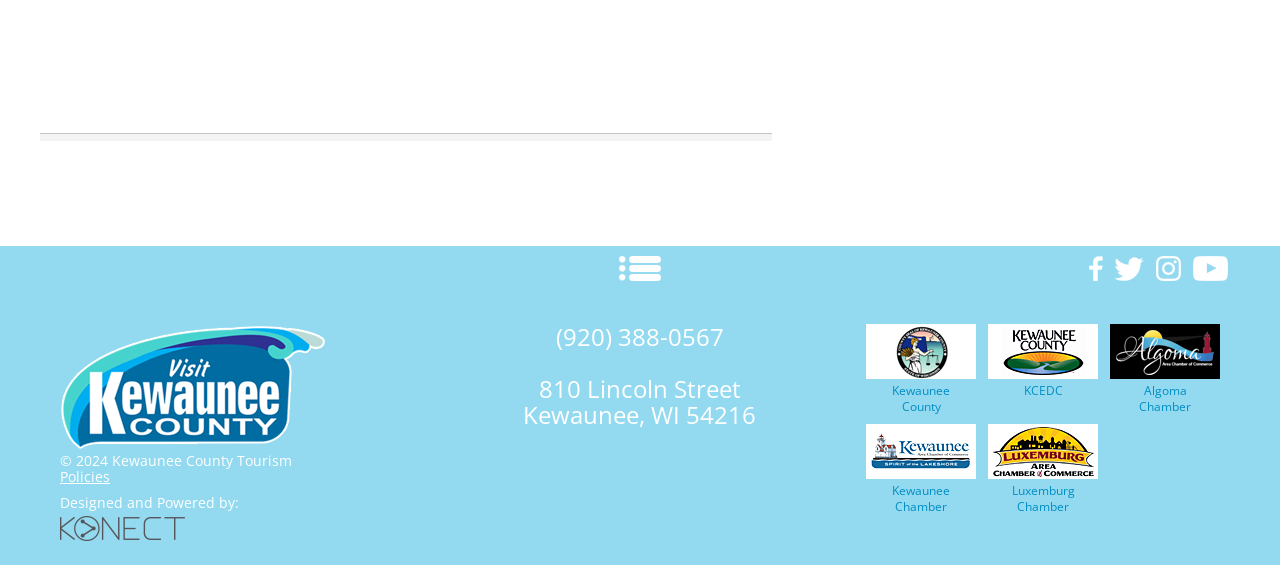Provide a single word or phrase to answer the given question: 
How many links are in the footer?

7